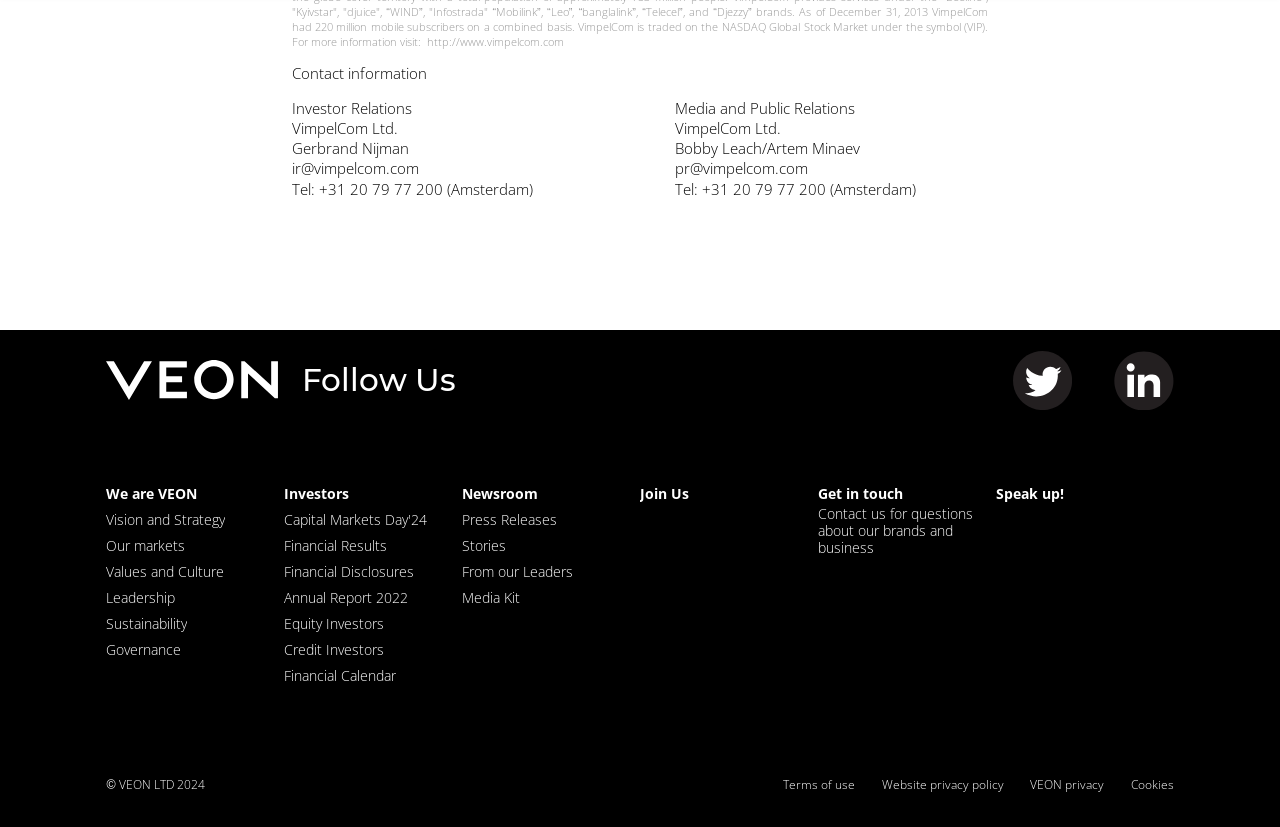Provide the bounding box for the UI element matching this description: "Get in touch".

[0.639, 0.588, 0.705, 0.608]